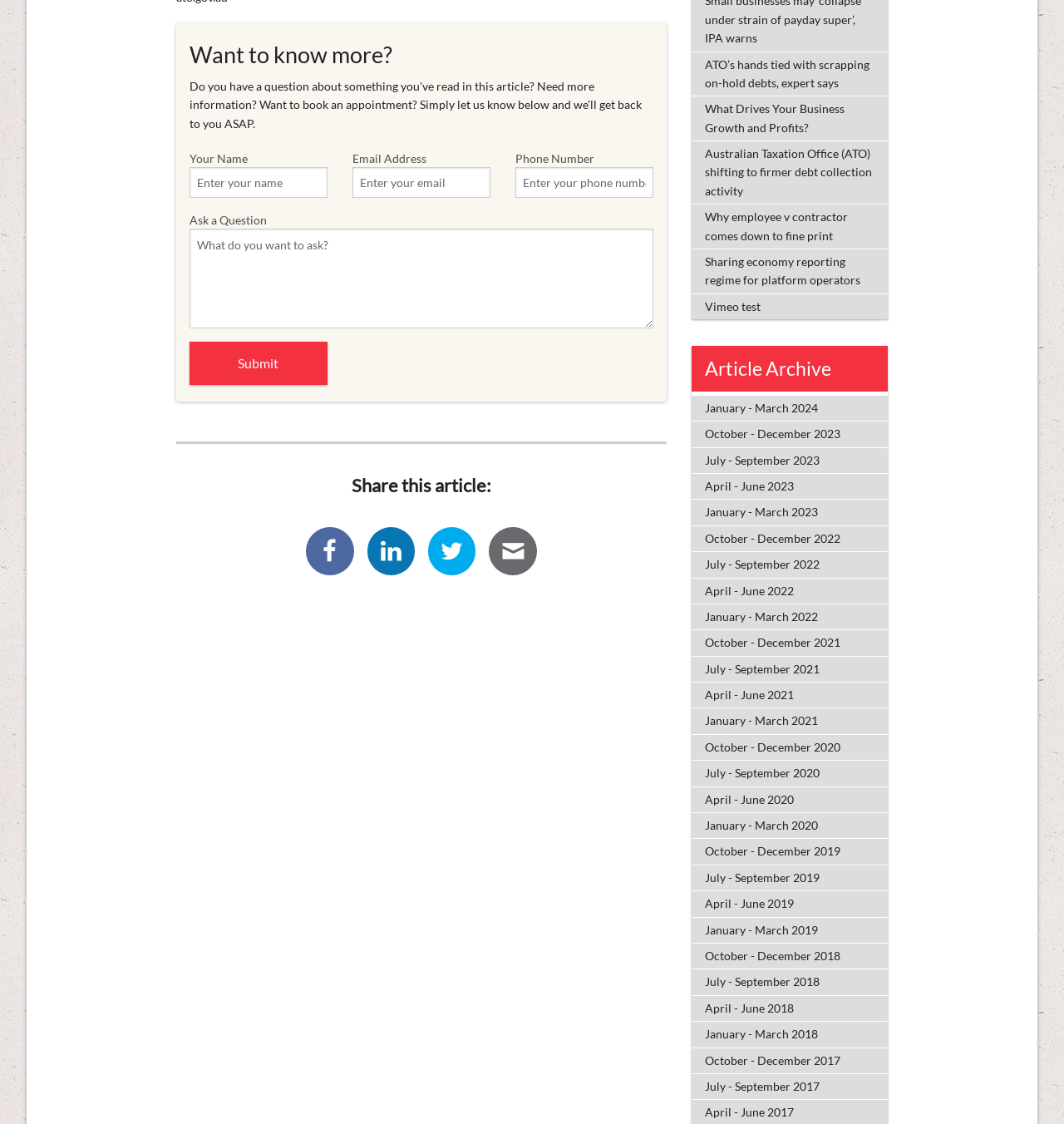Locate the bounding box coordinates of the clickable region necessary to complete the following instruction: "Enter your name". Provide the coordinates in the format of four float numbers between 0 and 1, i.e., [left, top, right, bottom].

[0.178, 0.149, 0.308, 0.176]